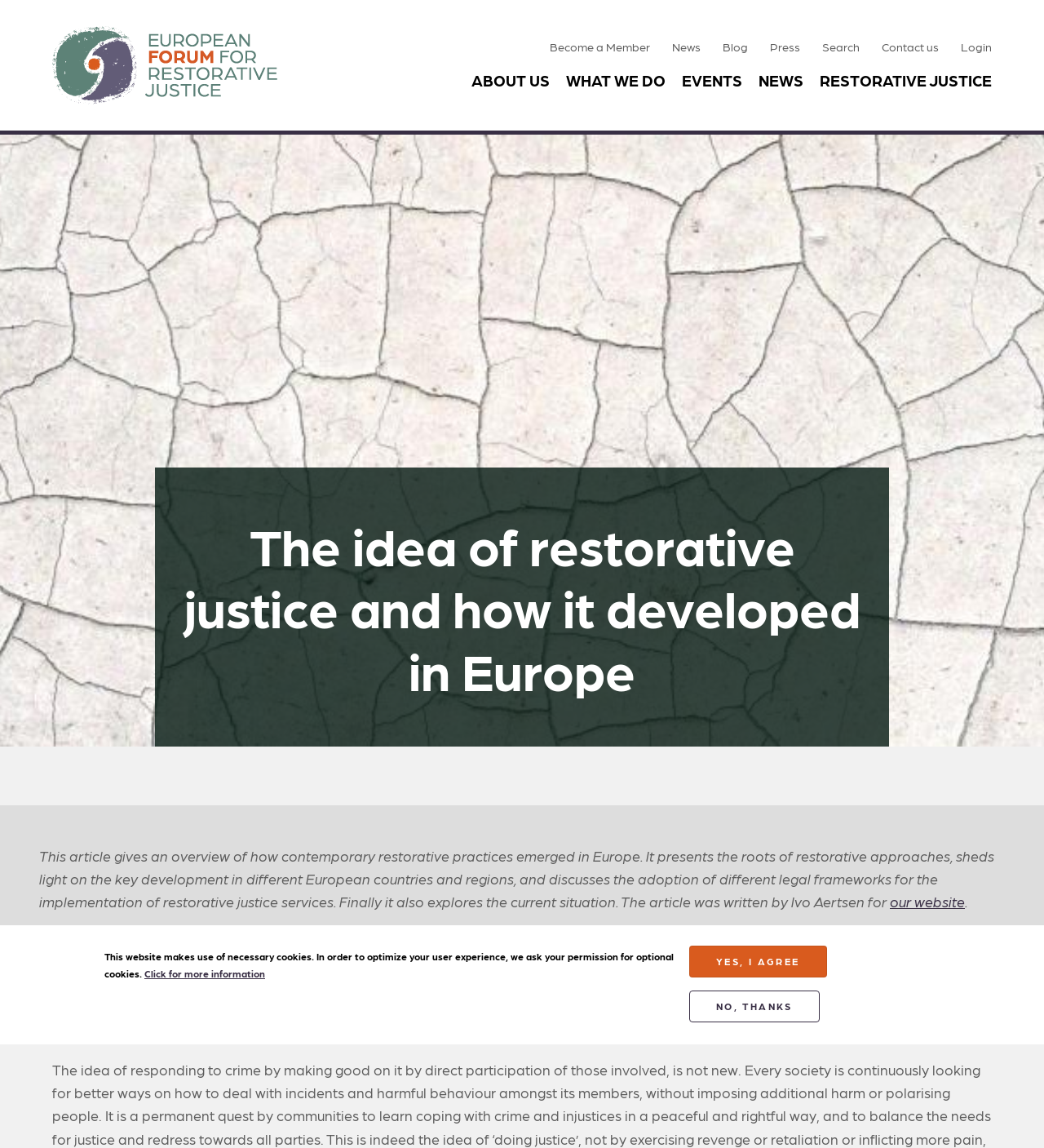Calculate the bounding box coordinates for the UI element based on the following description: "Yes, I agree". Ensure the coordinates are four float numbers between 0 and 1, i.e., [left, top, right, bottom].

[0.66, 0.823, 0.792, 0.851]